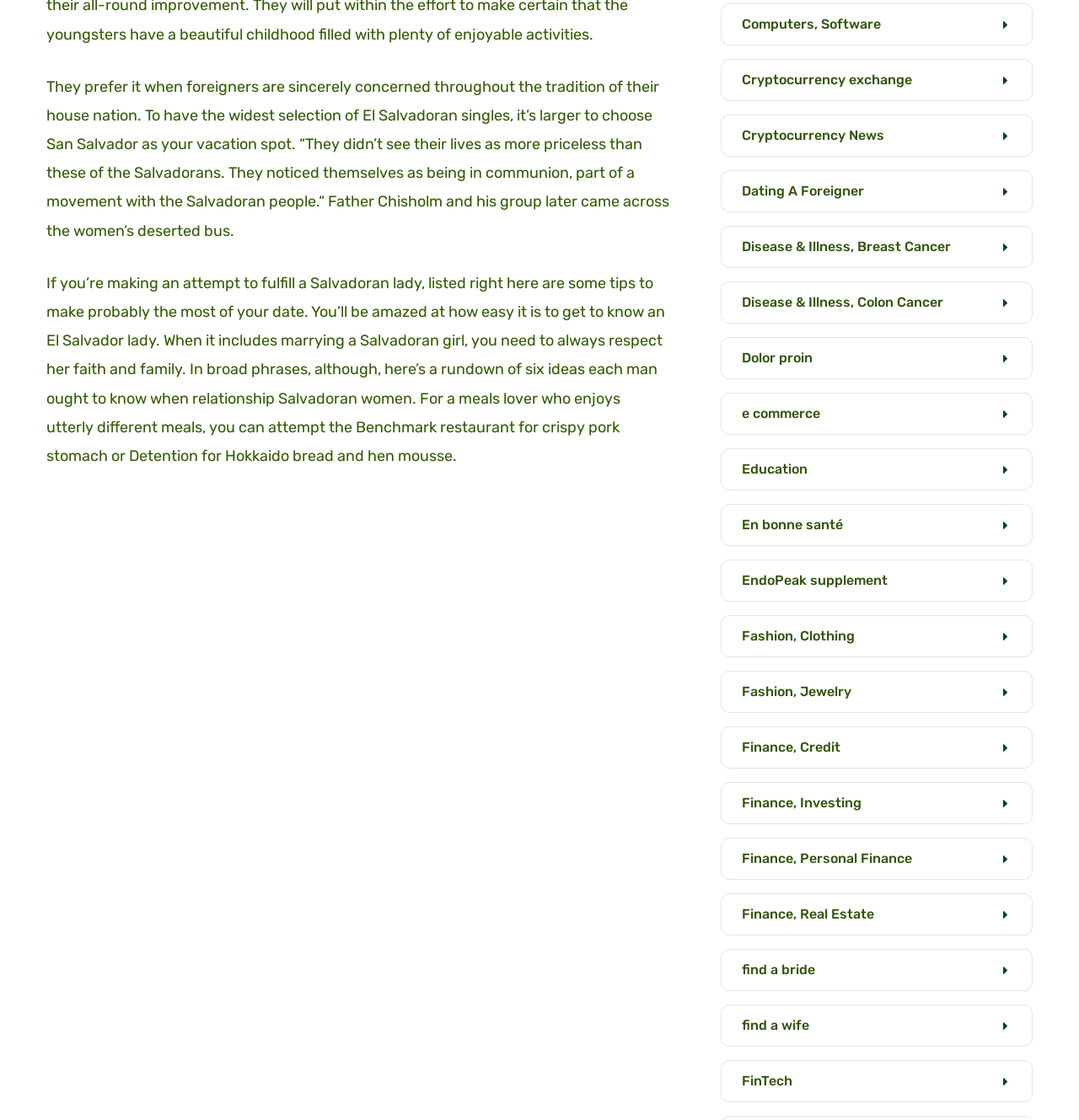Find the bounding box coordinates of the area that needs to be clicked in order to achieve the following instruction: "Click on 'Dating A Foreigner'". The coordinates should be specified as four float numbers between 0 and 1, i.e., [left, top, right, bottom].

[0.668, 0.152, 0.957, 0.19]